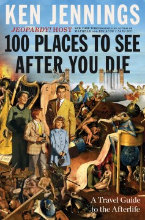Please answer the following question using a single word or phrase: 
What is the subtitle of the book?

A Travel Guide to the Afterlife